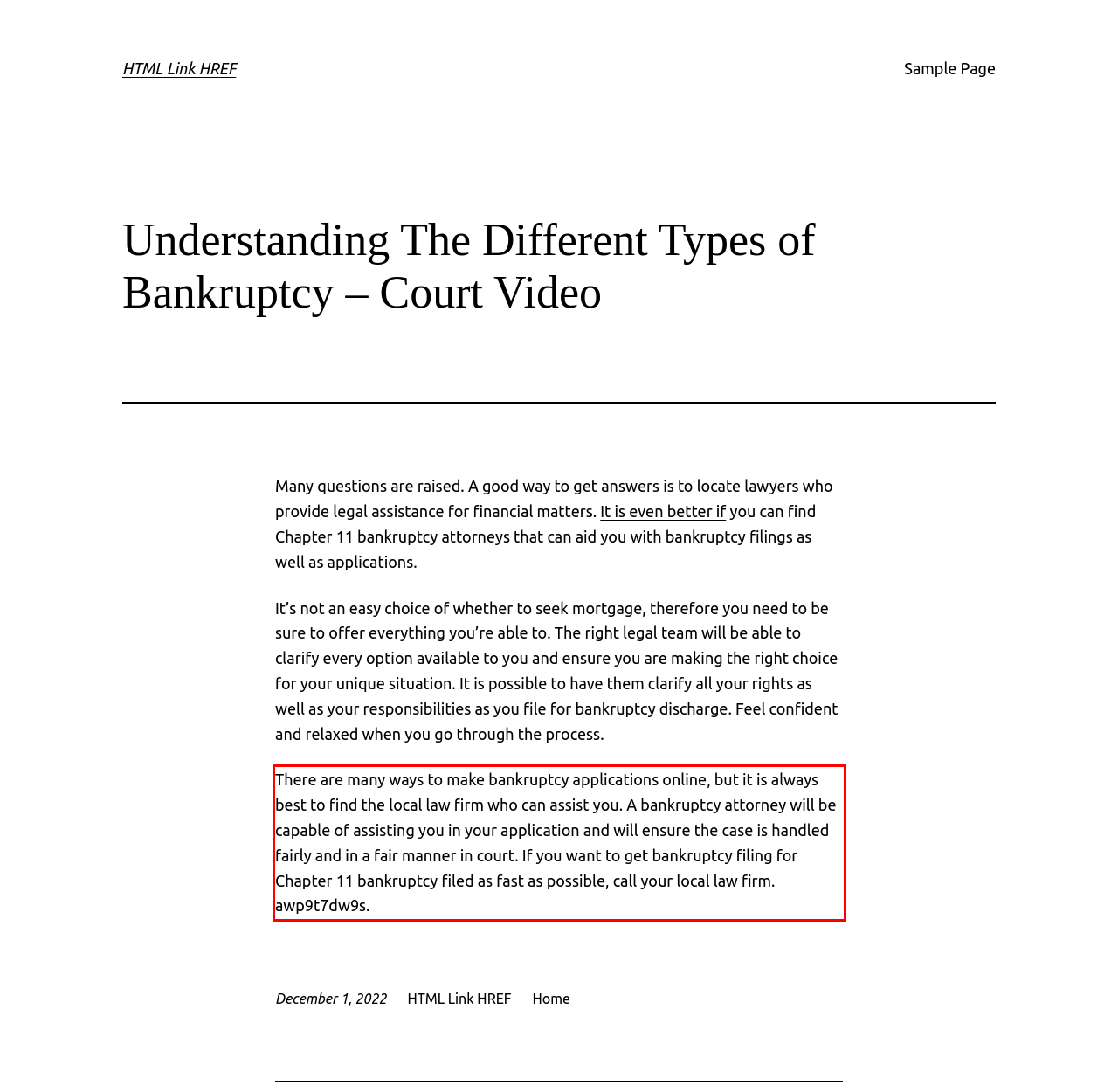Please perform OCR on the text content within the red bounding box that is highlighted in the provided webpage screenshot.

There are many ways to make bankruptcy applications online, but it is always best to find the local law firm who can assist you. A bankruptcy attorney will be capable of assisting you in your application and will ensure the case is handled fairly and in a fair manner in court. If you want to get bankruptcy filing for Chapter 11 bankruptcy filed as fast as possible, call your local law firm. awp9t7dw9s.